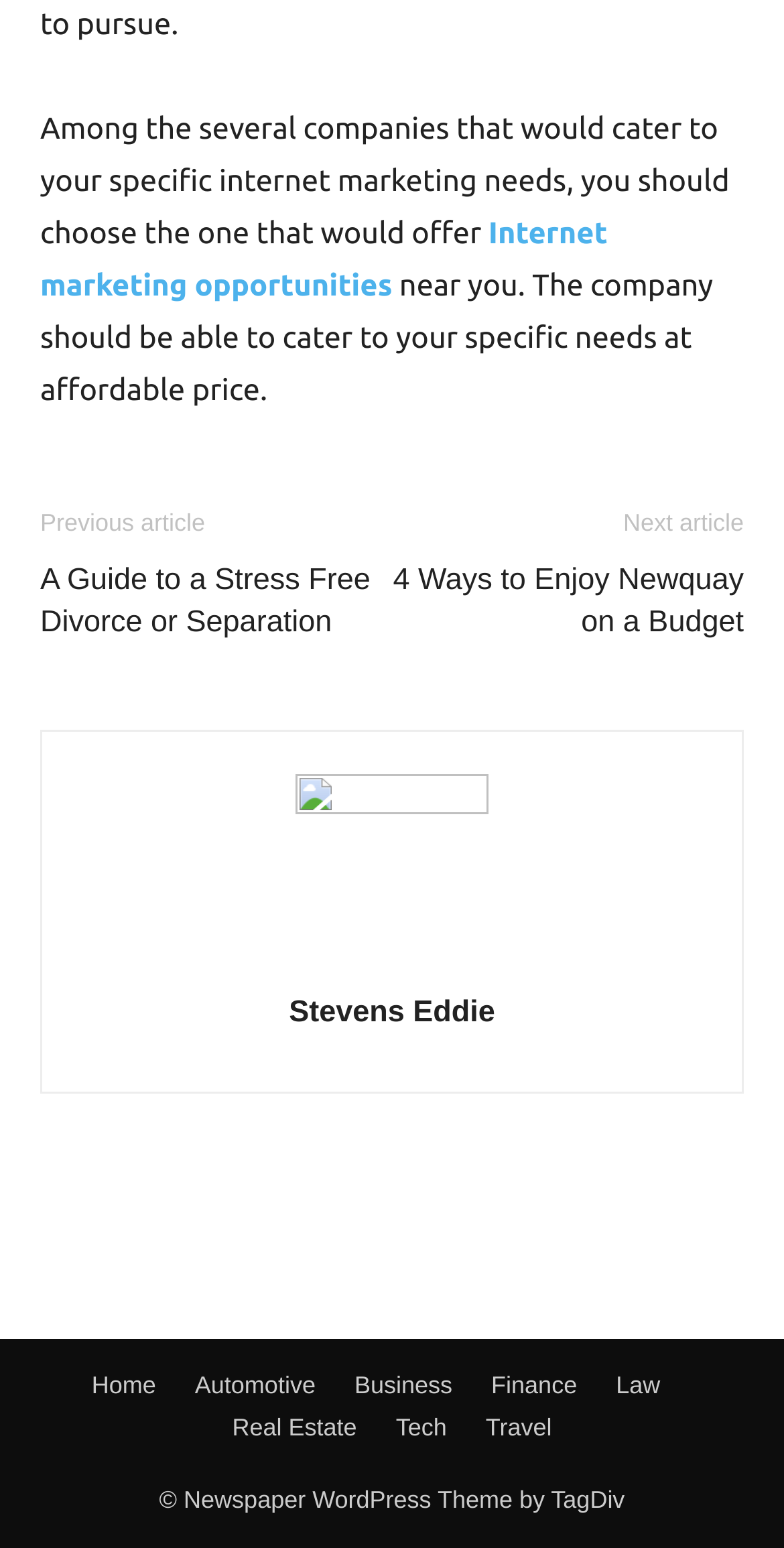Show me the bounding box coordinates of the clickable region to achieve the task as per the instruction: "Visit the 'Automotive' section".

[0.249, 0.882, 0.402, 0.906]